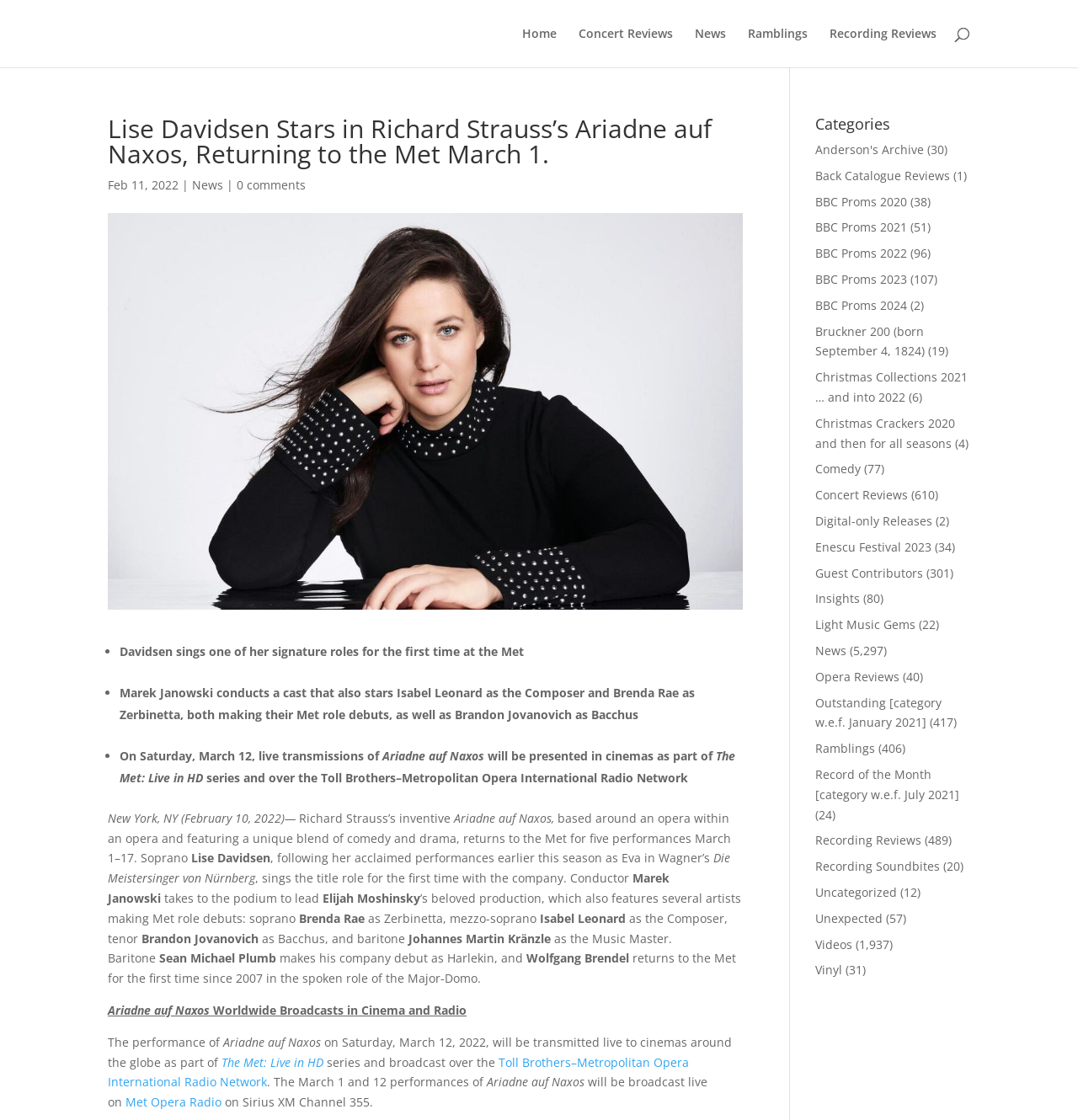What is the name of the soprano singing the title role?
Look at the image and respond to the question as thoroughly as possible.

I found the soprano's name by reading the article and finding the sentence that mentions 'Soprano Lise Davidsen sings the title role for the first time with the company'.